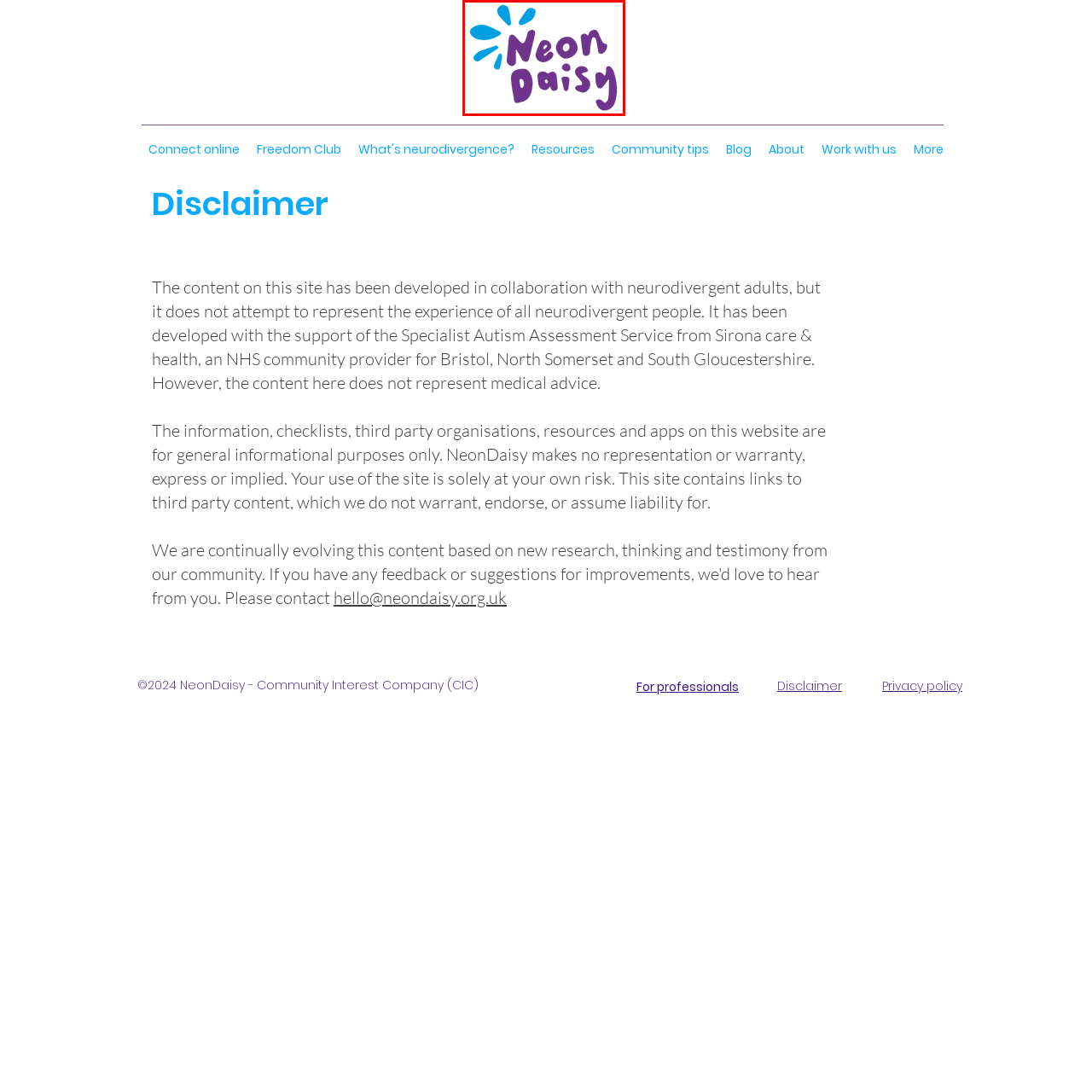What color font is used for the company name?
Review the image marked by the red bounding box and deliver a detailed response to the question.

According to the caption, the company name 'Neon Daisy' is displayed in a whimsical purple font, which suggests that the font color used is purple.